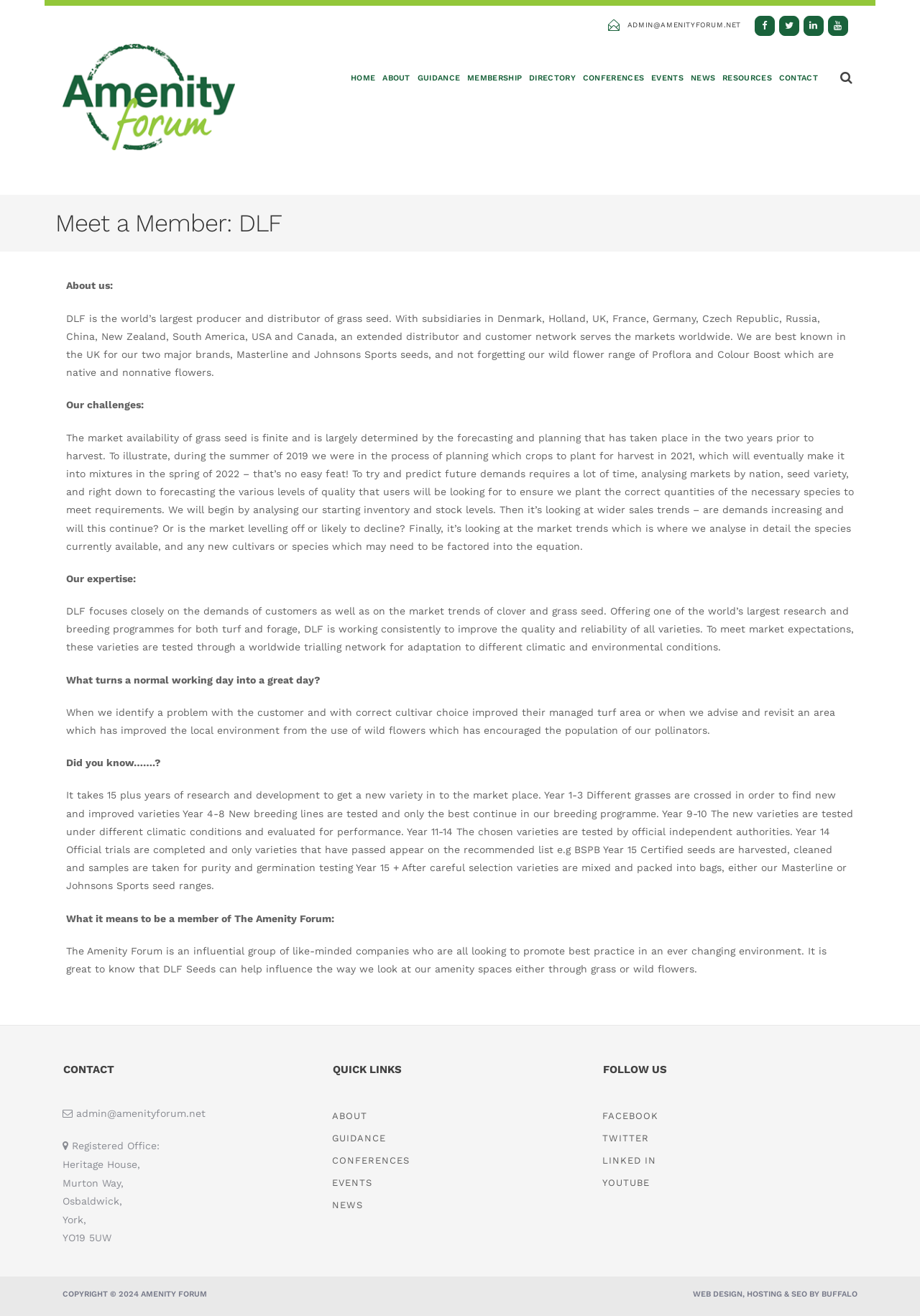What is DLF known for in the UK?
Please describe in detail the information shown in the image to answer the question.

According to the webpage, DLF is best known in the UK for its two major brands, Masterline and Johnsons Sports seeds, which are mentioned in the 'About us' section.